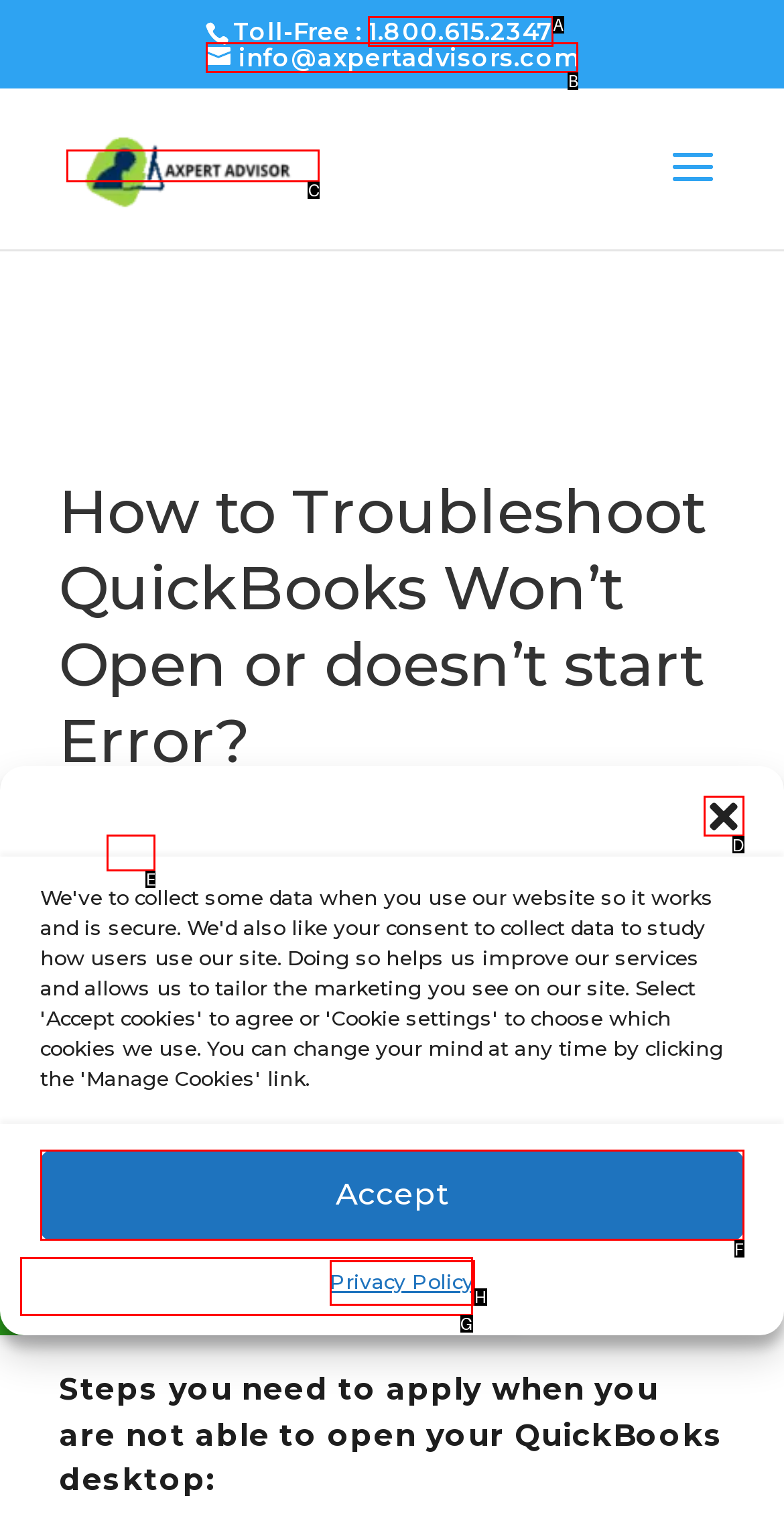From the options shown, which one fits the description: aria-label="Close dialog"? Respond with the appropriate letter.

D